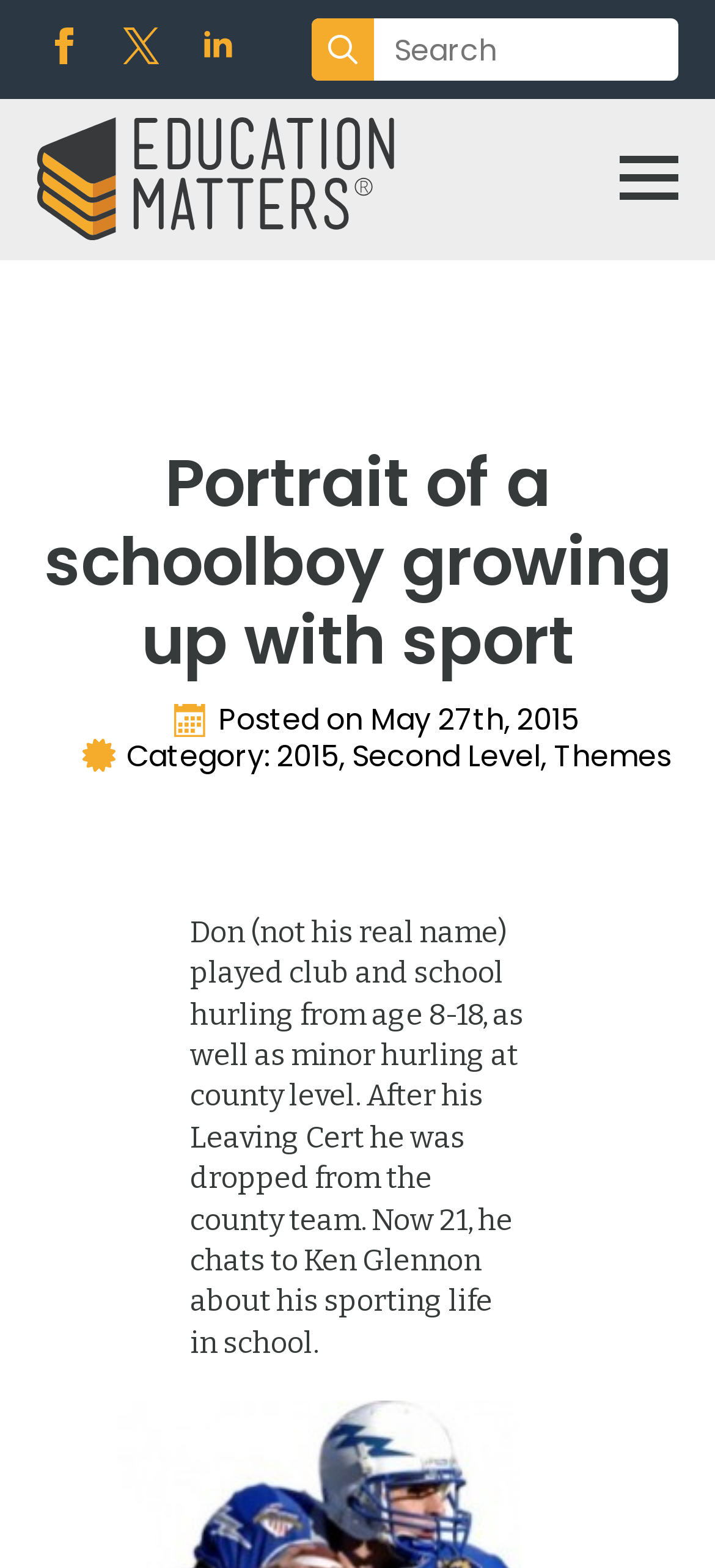Identify the title of the webpage and provide its text content.

Portrait of a schoolboy growing up with sport